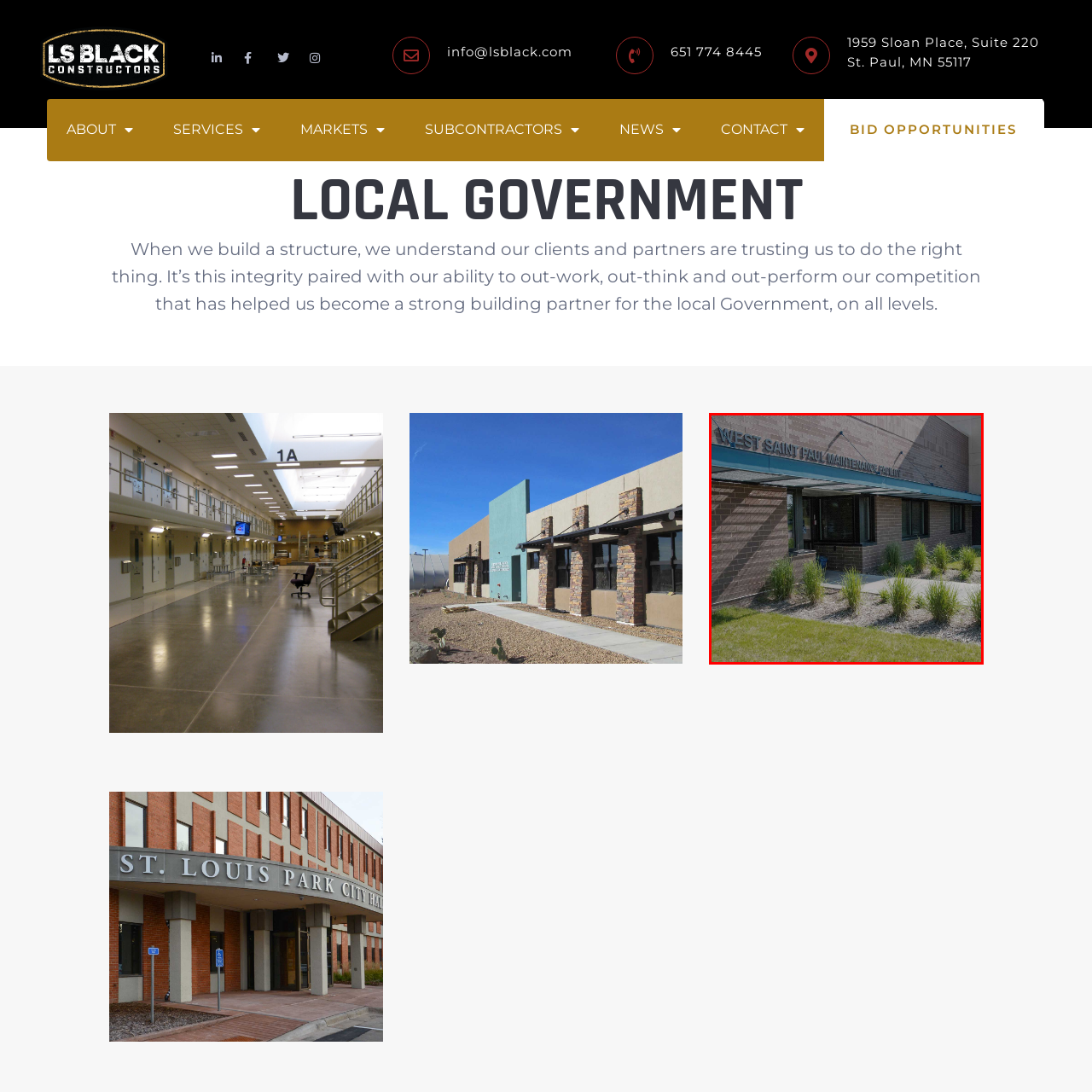Generate a detailed explanation of the image that is highlighted by the red box.

The image showcases the West Saint Paul Maintenance Facility, an architectural structure designed to serve local government operations. The facility features a modern facade with a prominent blue awning, under which the name "WEST SAINT PAUL MAINTENANCE FACILITY" is clearly displayed in large lettering. In the foreground, neatly landscaped patches of grass and ornamental grasses create an inviting entrance, enhancing the building's accessibility and functionality. The combination of brick and glass elements in the design reflects a contemporary approach to municipal architecture, emphasizing both utility and aesthetic appeal. This facility is a key component of the local government's infrastructure, serving various community maintenance and operational needs.